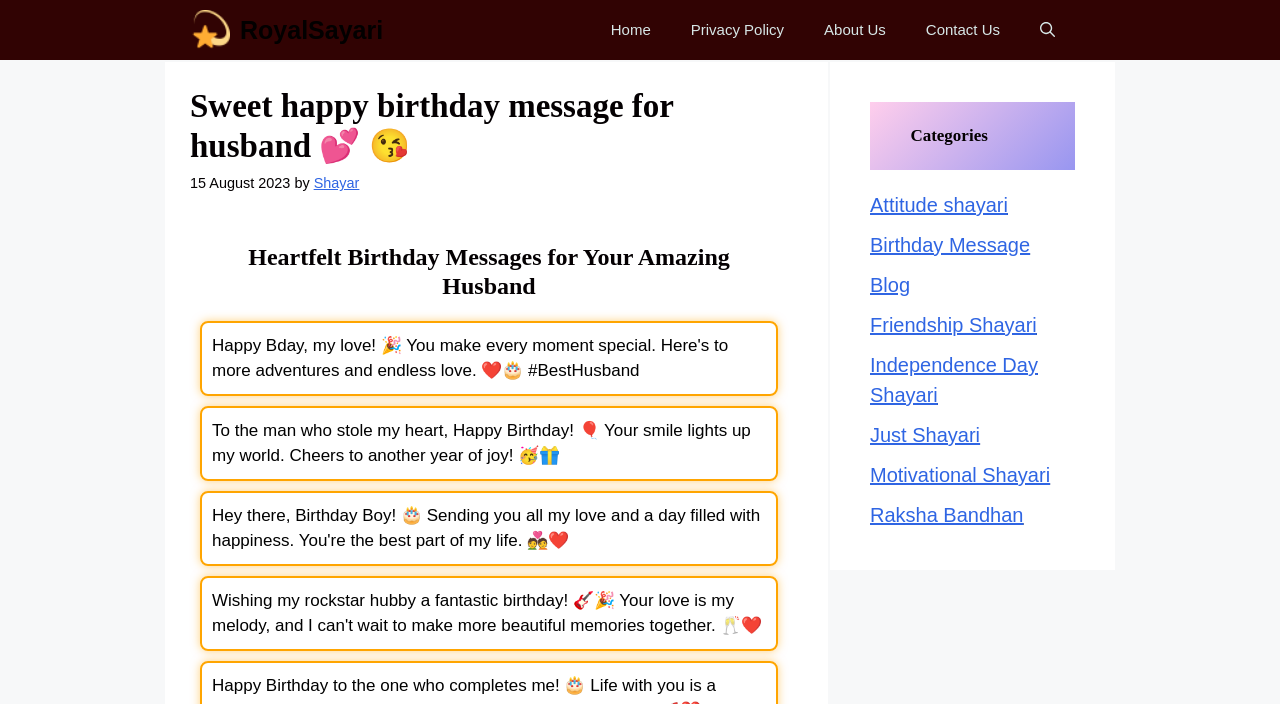What is the date of the birthday message?
Using the picture, provide a one-word or short phrase answer.

15 August 2023